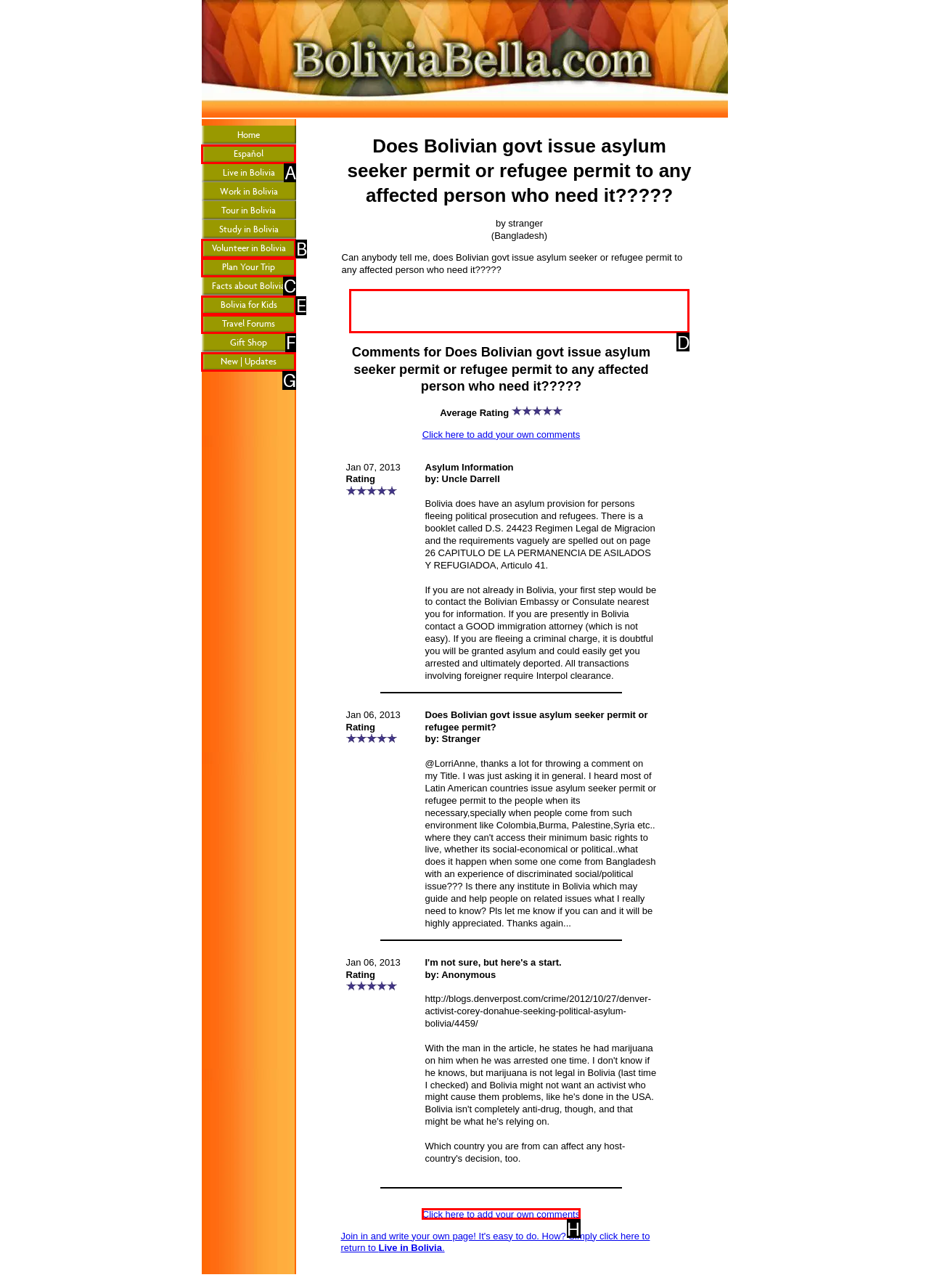Determine the HTML element that best aligns with the description: Español
Answer with the appropriate letter from the listed options.

A